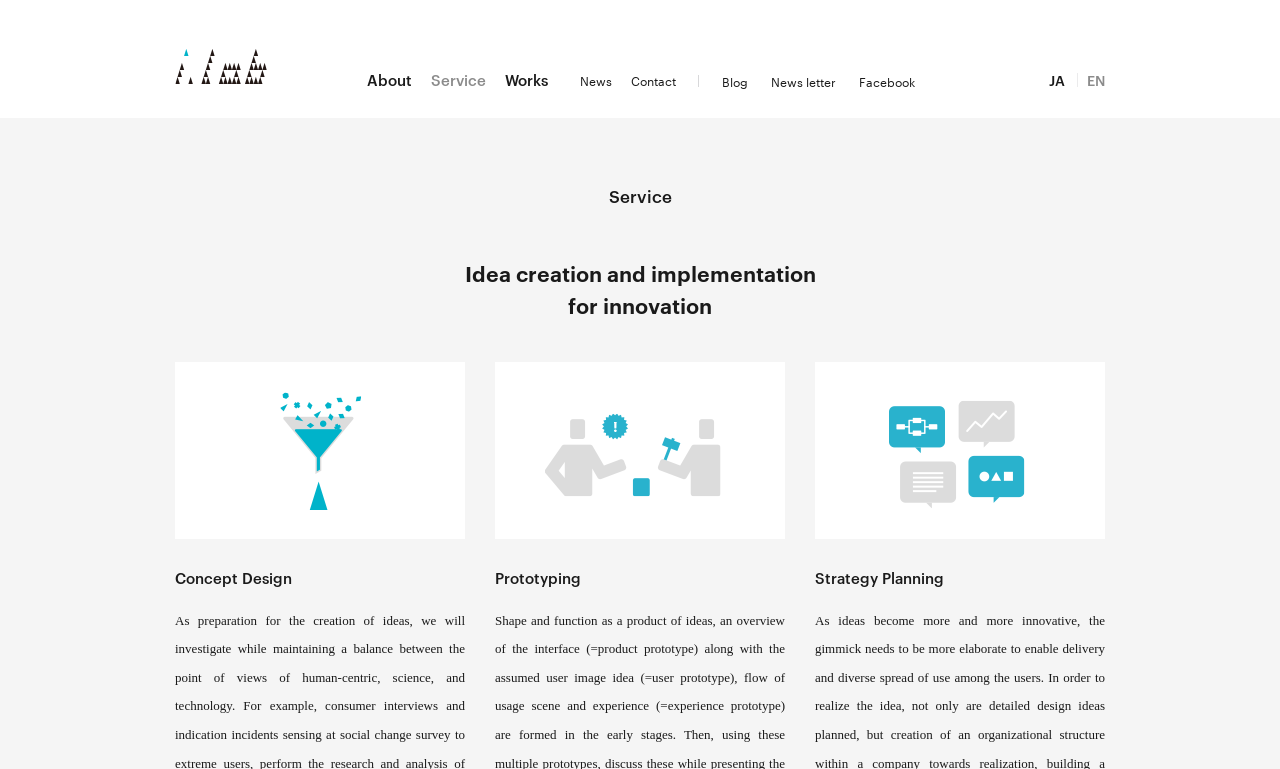Generate a thorough caption detailing the webpage content.

The webpage is about i.lab, a consulting firm that helps create new business ideas using innovative methods developed at the University of Tokyo's i.school. 

At the top left of the page, there is a heading "i.lab" with a corresponding image and link. Below this, there is a navigation menu with links to "About", "Service", "Works", "News", "Contact", "Blog", "News letter", "Facebook", and language options "JA" and "EN". 

The main content of the page is divided into four sections, each with a heading and an image. The first section is about "Service", which is located at the top center of the page. Below this, there are three sections with headings "Idea creation and implementation for innovation", "Concept Design", and "Prototyping", and "Strategy Planning", respectively. Each of these sections has an image to the right of the heading, and they are arranged from left to right across the page.